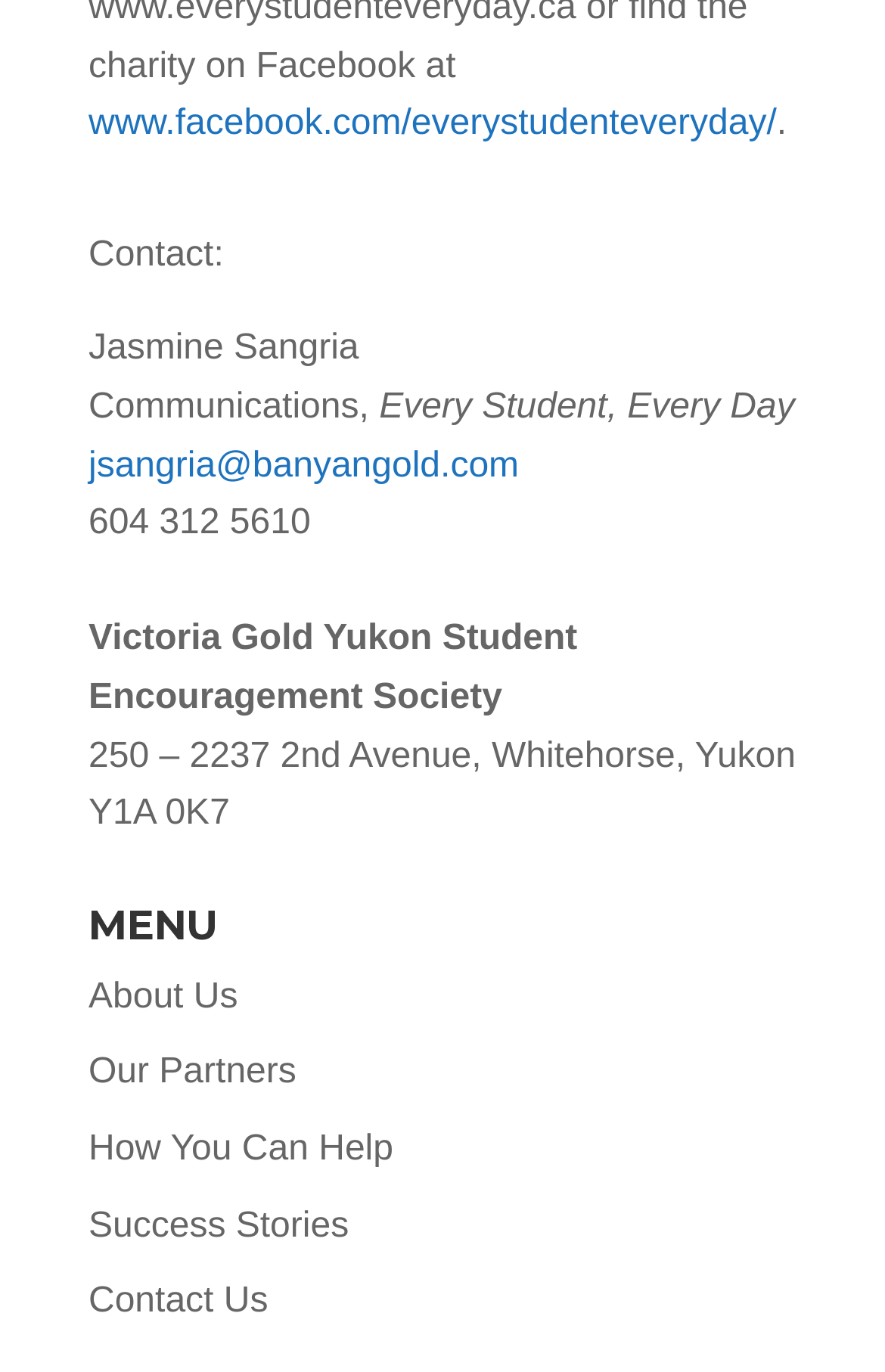What is the address of the Victoria Gold Yukon Student Encouragement Society?
Use the image to answer the question with a single word or phrase.

250 – 2237 2nd Avenue, Whitehorse, Yukon Y1A 0K7